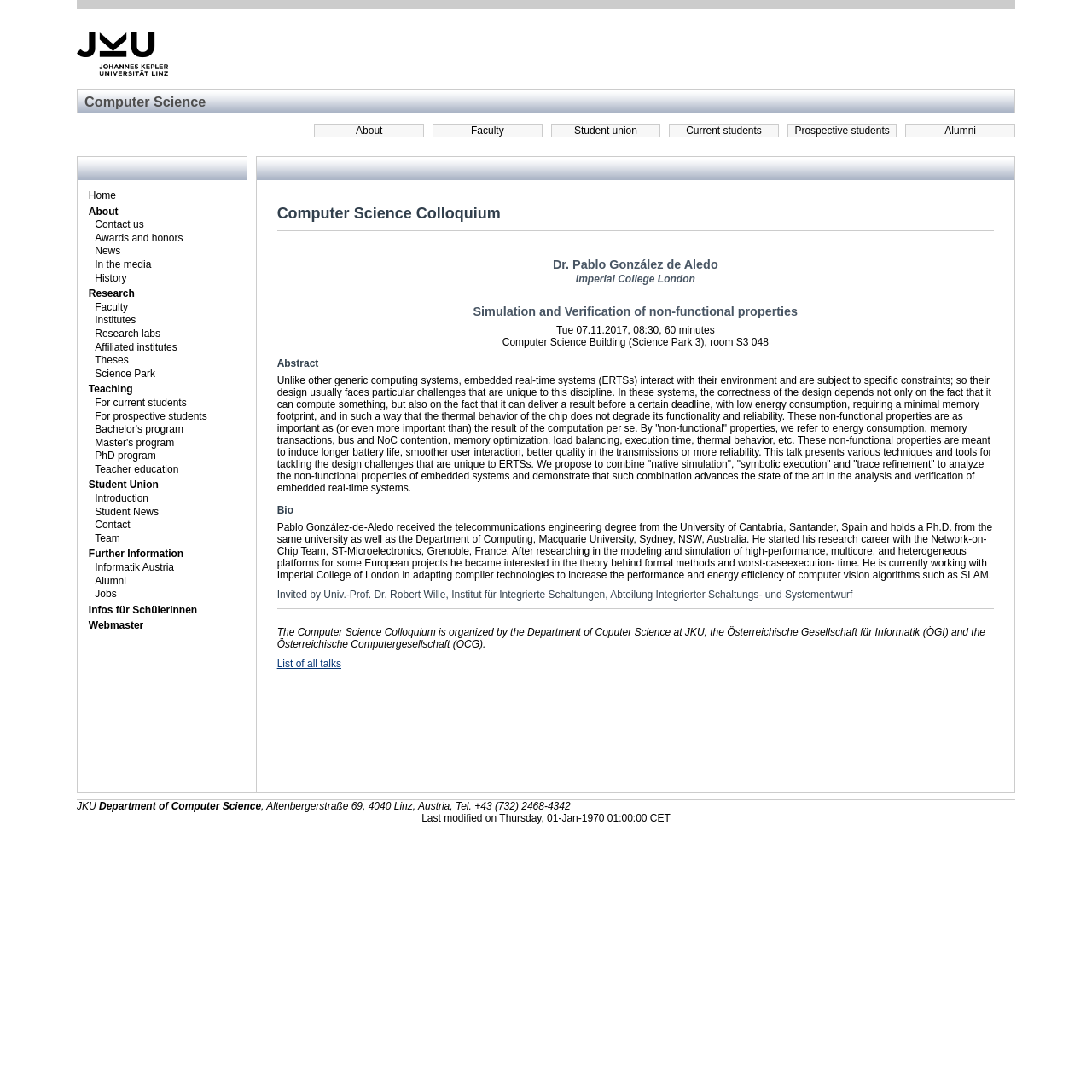What is the department organizing the colloquium?
Give a thorough and detailed response to the question.

I found the answer by looking at the static text on the webpage. The text mentions 'The Computer Science Colloquium is organized by the Department of Computer Science at JKU...' which suggests that the Department of Computer Science is the organizer of the colloquium.